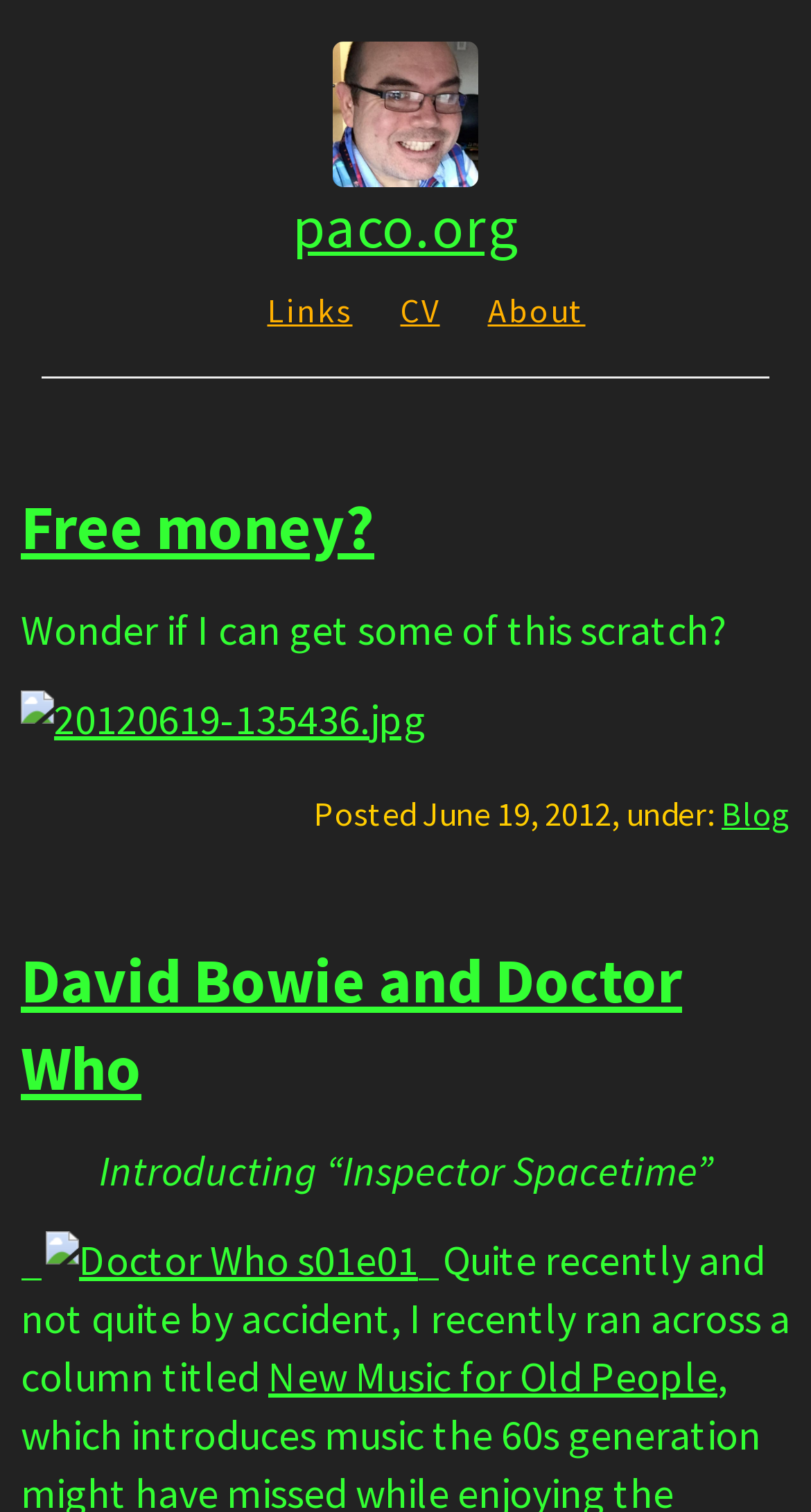How many links are in the top navigation bar?
Using the image as a reference, answer with just one word or a short phrase.

3